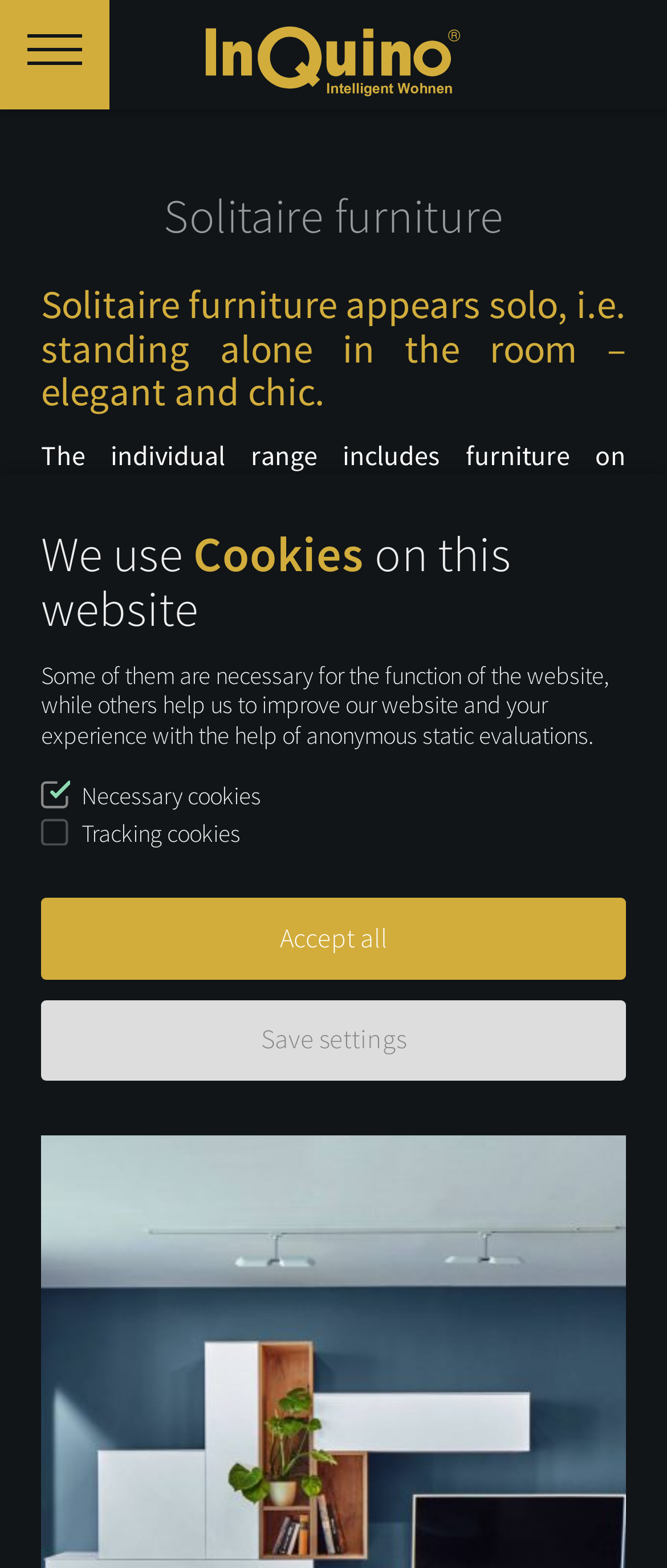Please study the image and answer the question comprehensively:
What is the purpose of the individual range of furniture?

According to the webpage content, 'The individual range includes furniture on pedestals, feet and castors as well as furniture with wall unit fittings... Many colour plays and endless possibilities for creative surfaces in the mix give the opportunity to design individual custom-made furniture.' This suggests that the purpose of the individual range of furniture is to design individual custom-made furniture.